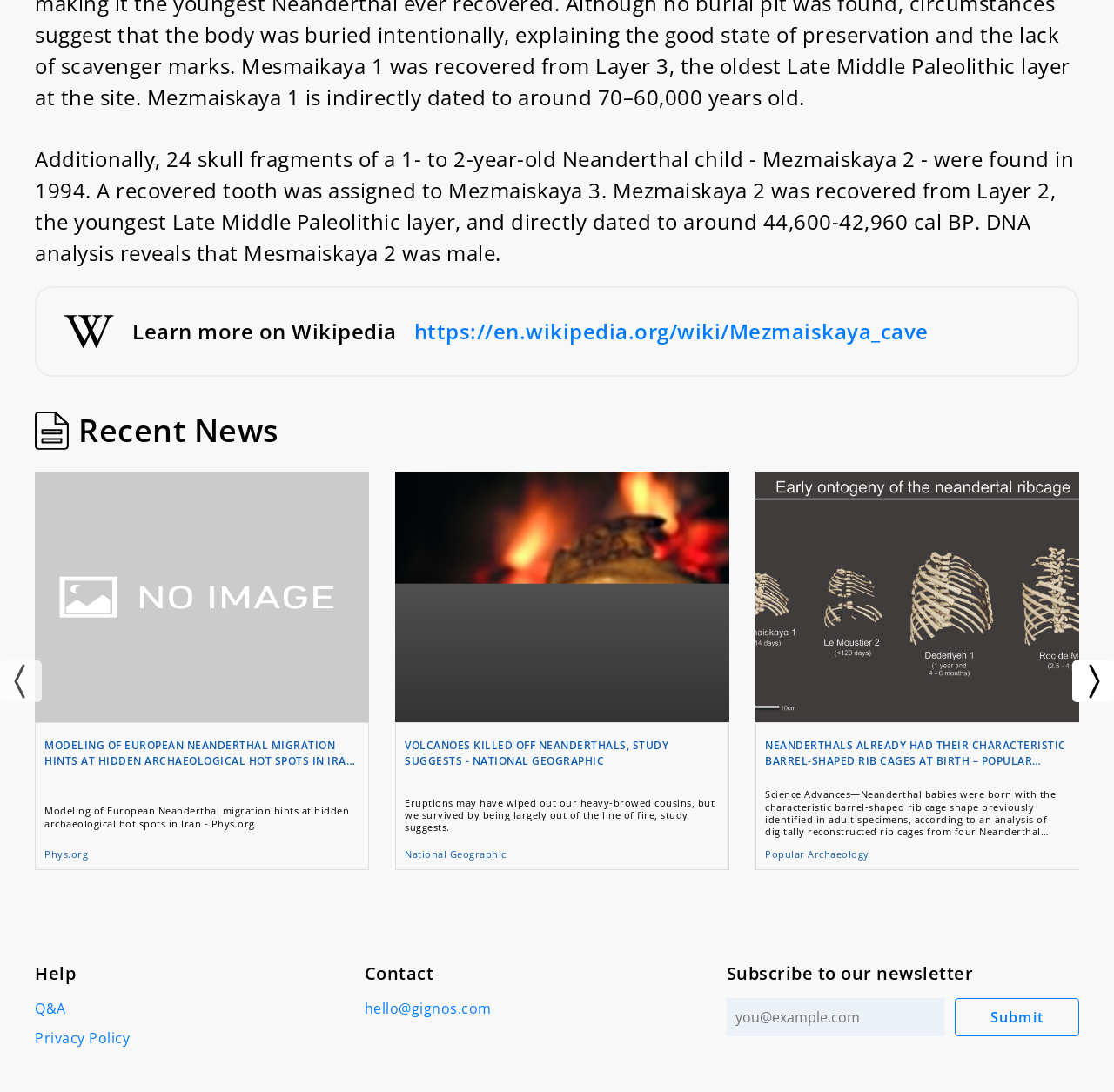Determine the bounding box coordinates of the section I need to click to execute the following instruction: "Read the blog post about 20 Closing Thoughts for NEDAwareness Week 2020". Provide the coordinates as four float numbers between 0 and 1, i.e., [left, top, right, bottom].

None